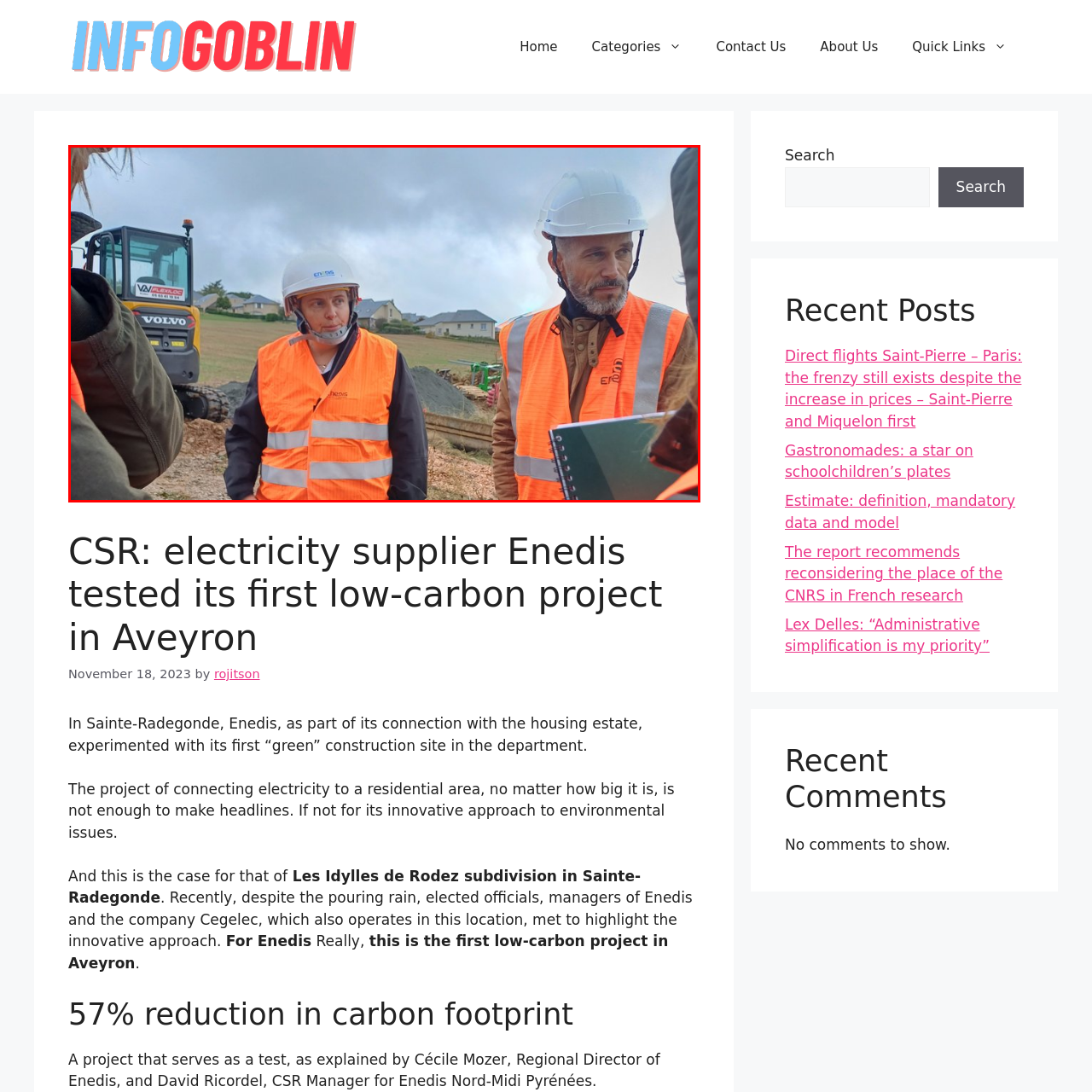Offer a detailed explanation of the image encased within the red boundary.

In this image, two men are engaged in discussion at a construction site, both wearing bright orange safety vests and hard hats, indicating a focus on safety and professionalism. The background features construction equipment and the outlines of residential buildings, suggesting the site is part of a larger project. This meeting aligns with Enedis' low-carbon project in Aveyron, which aims to innovate in sustainable construction practices. The expressions of the men reflect a serious engagement in the project, highlighting the collaboration between Enedis and associated partners in pursuing environmentally-friendly initiatives. The cloudy sky adds a sense of urgency and importance to the scene, emphasizing the commitment to progress even under less-than-ideal weather conditions.